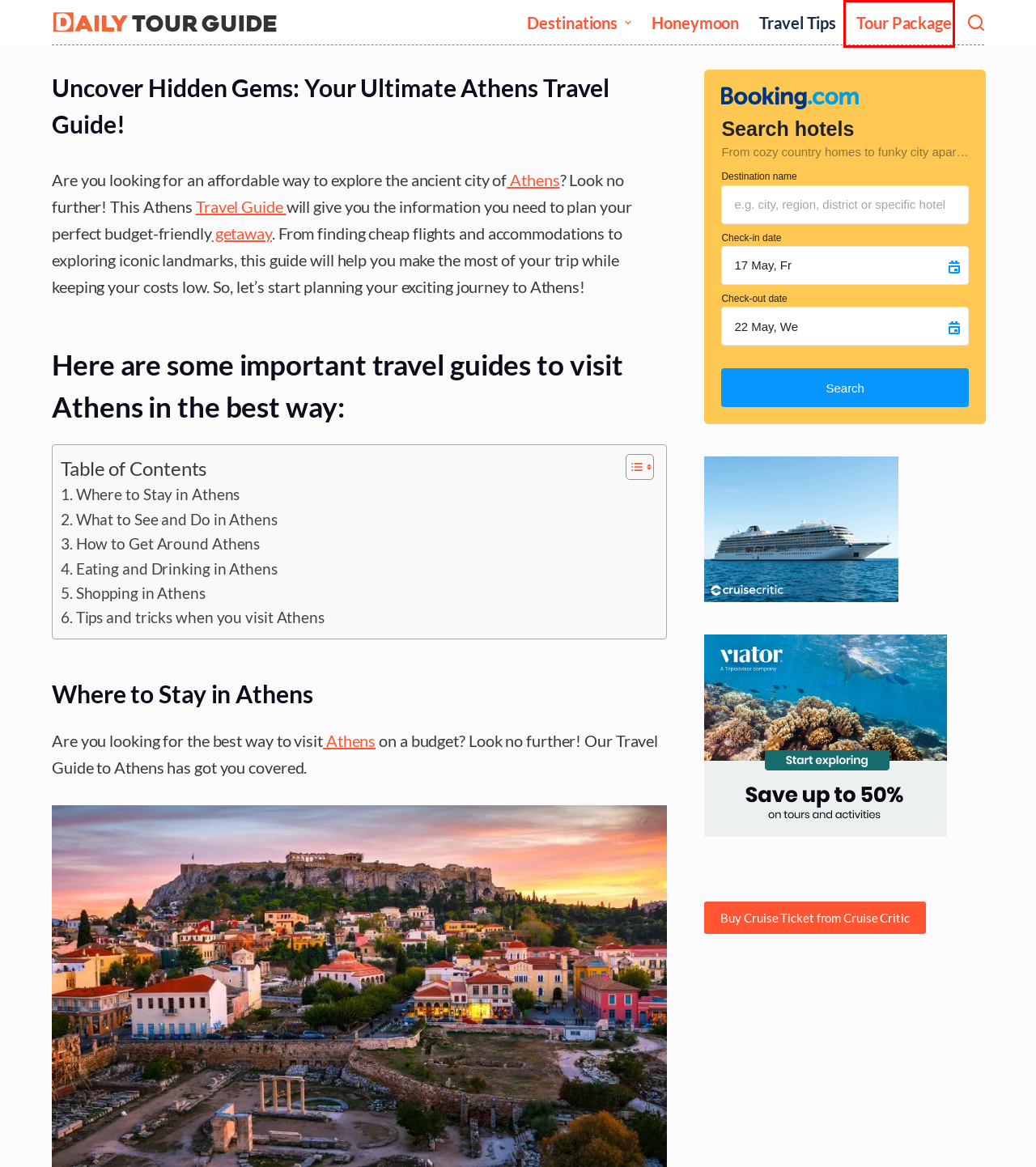Look at the screenshot of a webpage where a red bounding box surrounds a UI element. Your task is to select the best-matching webpage description for the new webpage after you click the element within the bounding box. The available options are:
A. terms of use - Daily Tour Guide
B. Explore Blue Cave in Croatia: A Must-See - Daily Tour Guide
C. Daily Tour Guide
D. Tours - Daily Tour Guide
E. WideSoft Solutions - Grow your business online
F. About Daily Tour Guide
G. Travel Tips - Daily Tour Guide
H. OOPS!  The offer you're looking for has expired.

D